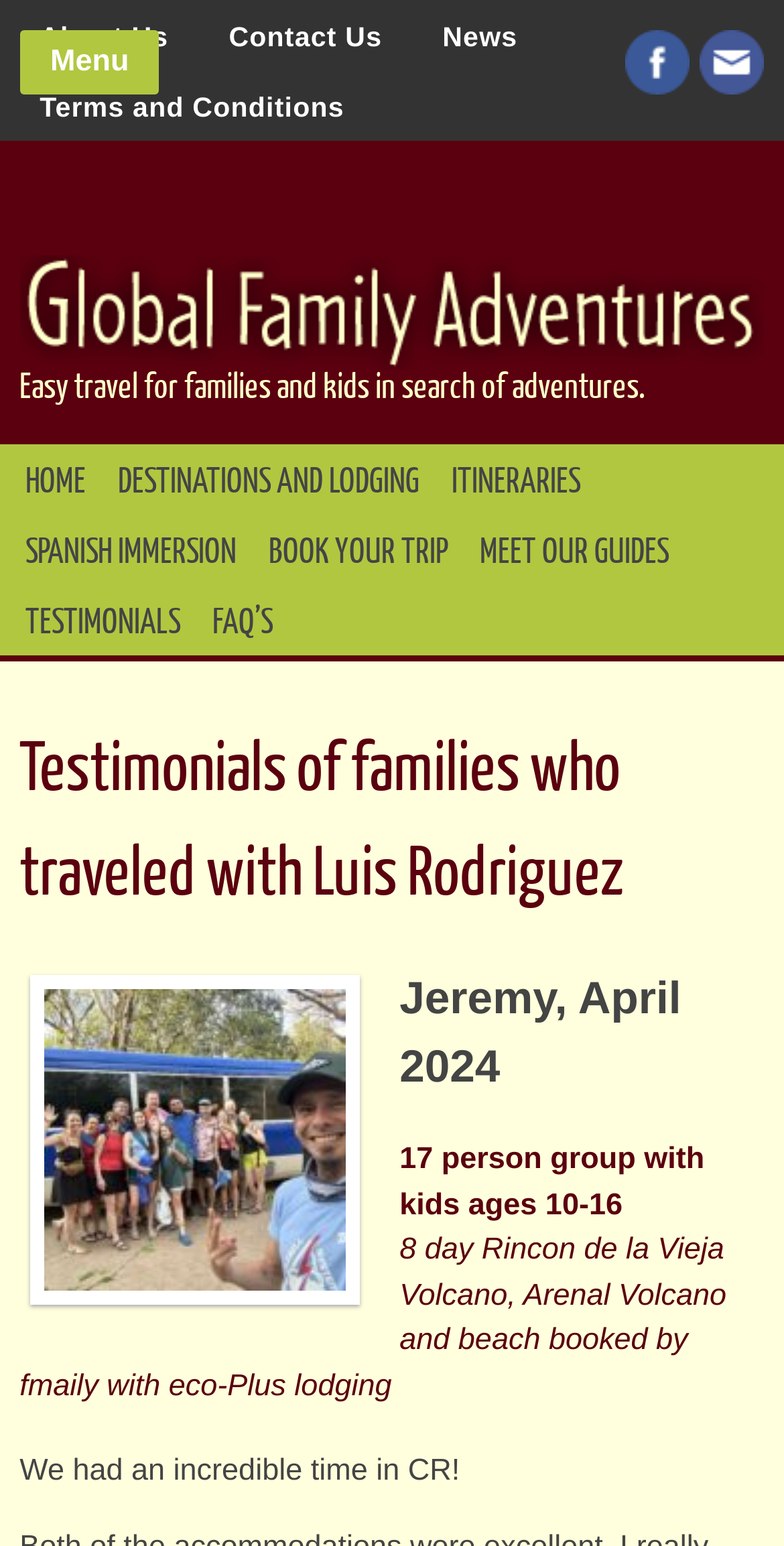Describe all visible elements and their arrangement on the webpage.

This webpage is about Luis Rodriguez's Global Family Adventures, a travel company that specializes in family-friendly trips. At the top of the page, there are several links to different sections of the website, including "About Us", "Contact Us", "News", and "Terms and Conditions". 

Below these links, there is a large image that spans almost the entire width of the page. Above the image, there is a brief description of the company, stating that they provide "Easy travel for families and kids in search of adventures." 

To the right of the image, there are social media links to Facebook and an email address. Below the image, there is a navigation menu with links to different pages, including "HOME", "DESTINATIONS AND LODGING", "ITINERARIES", "SPANISH IMMERSION", "BOOK YOUR TRIP", "MEET OUR GUIDES", and "TESTIMONIALS". 

The main content of the page is a section dedicated to testimonials from families who have traveled with Luis Rodriguez. This section is headed by a title that reads "Testimonials of families who traveled with Luis Rodriguez". Below this title, there is a specific testimonial from a family, including a heading with the name and date of the trip, a brief description of the trip, and a quote from the family about their experience.